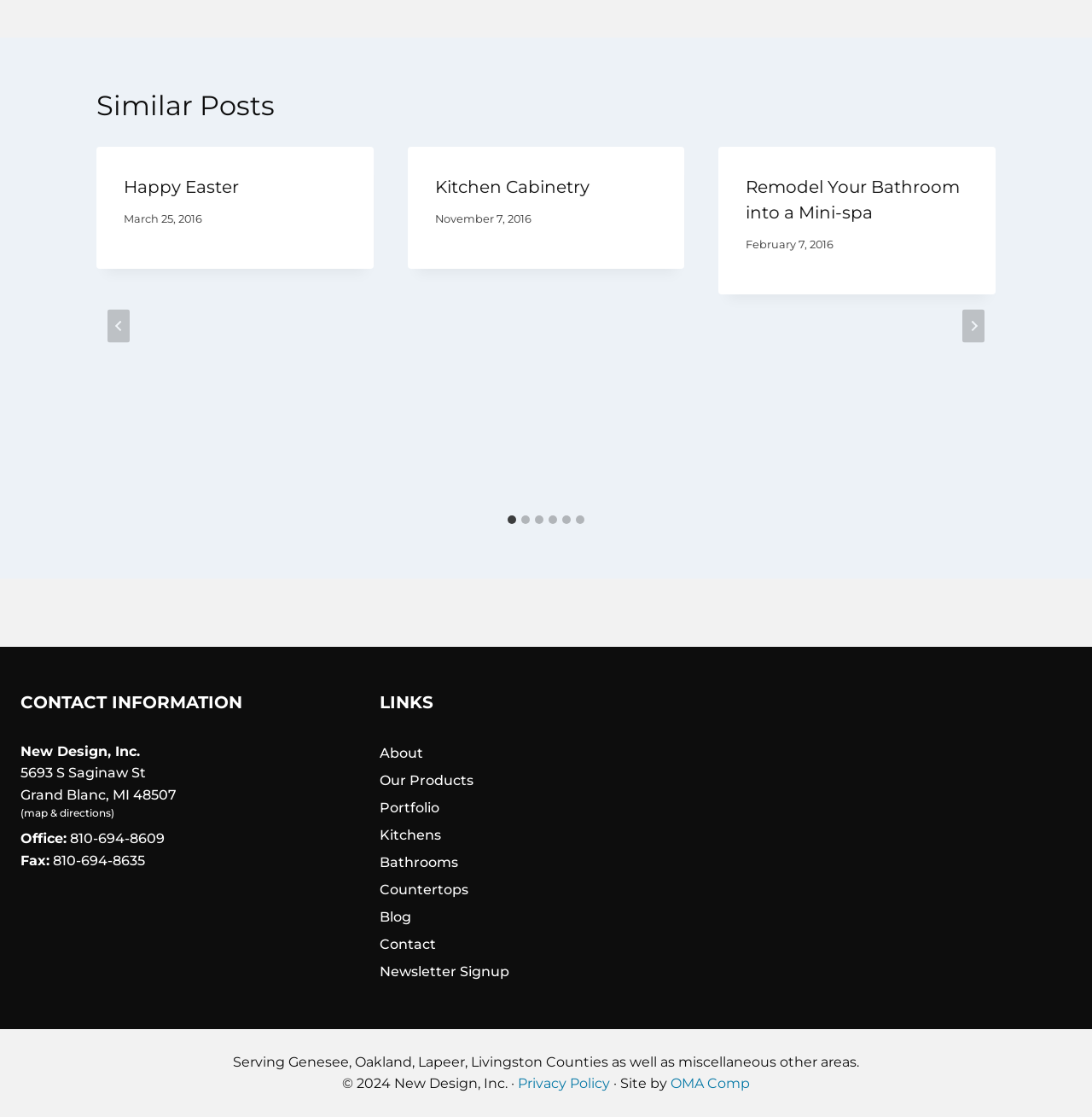Provide the bounding box coordinates of the section that needs to be clicked to accomplish the following instruction: "View contact information."

[0.019, 0.617, 0.324, 0.64]